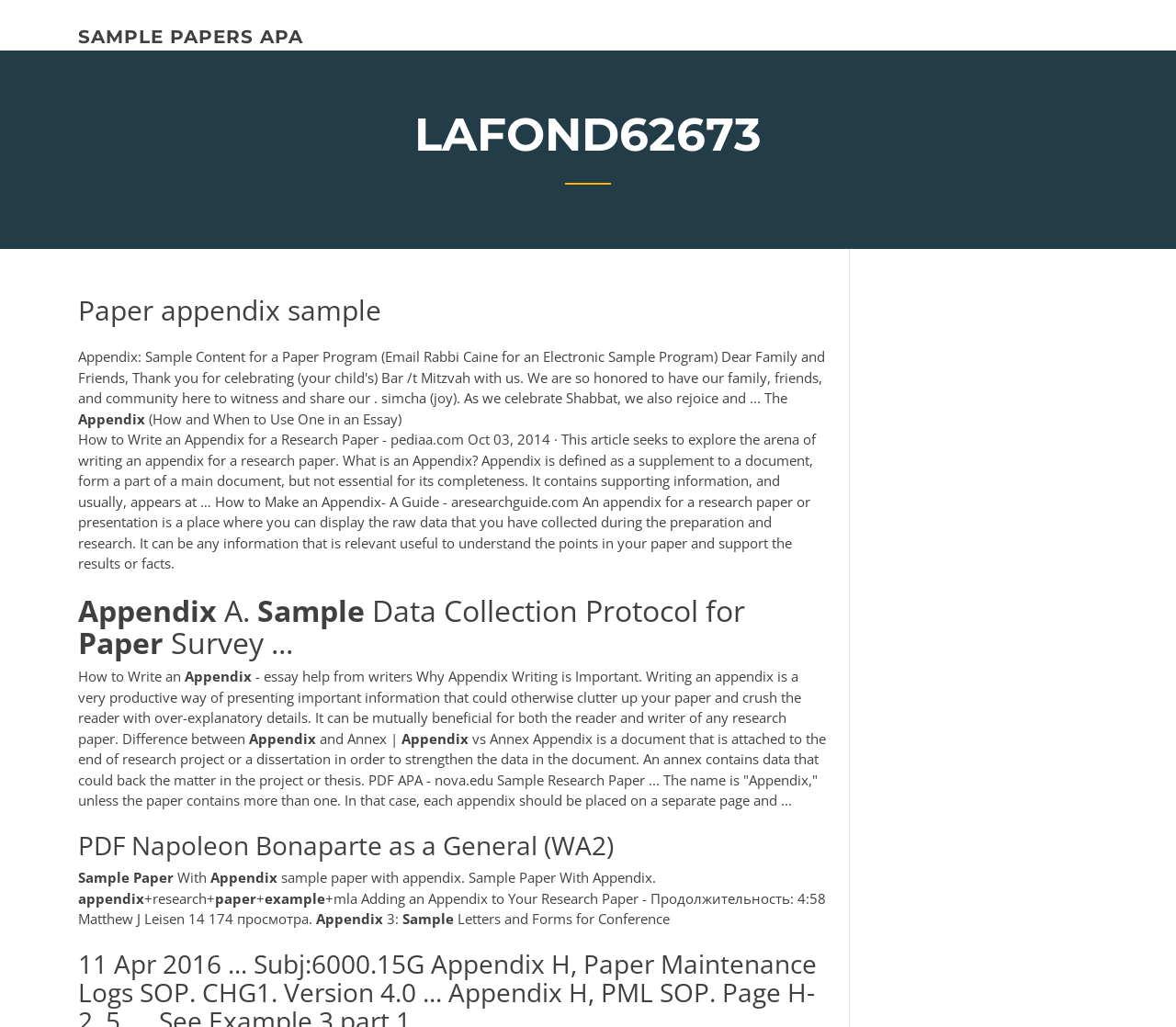How many appendices can a research paper have?
Analyze the image and provide a thorough answer to the question.

According to the webpage, if a paper contains more than one appendix, each appendix should be placed on a separate page, and the name is 'Appendix' unless the paper contains more than one.